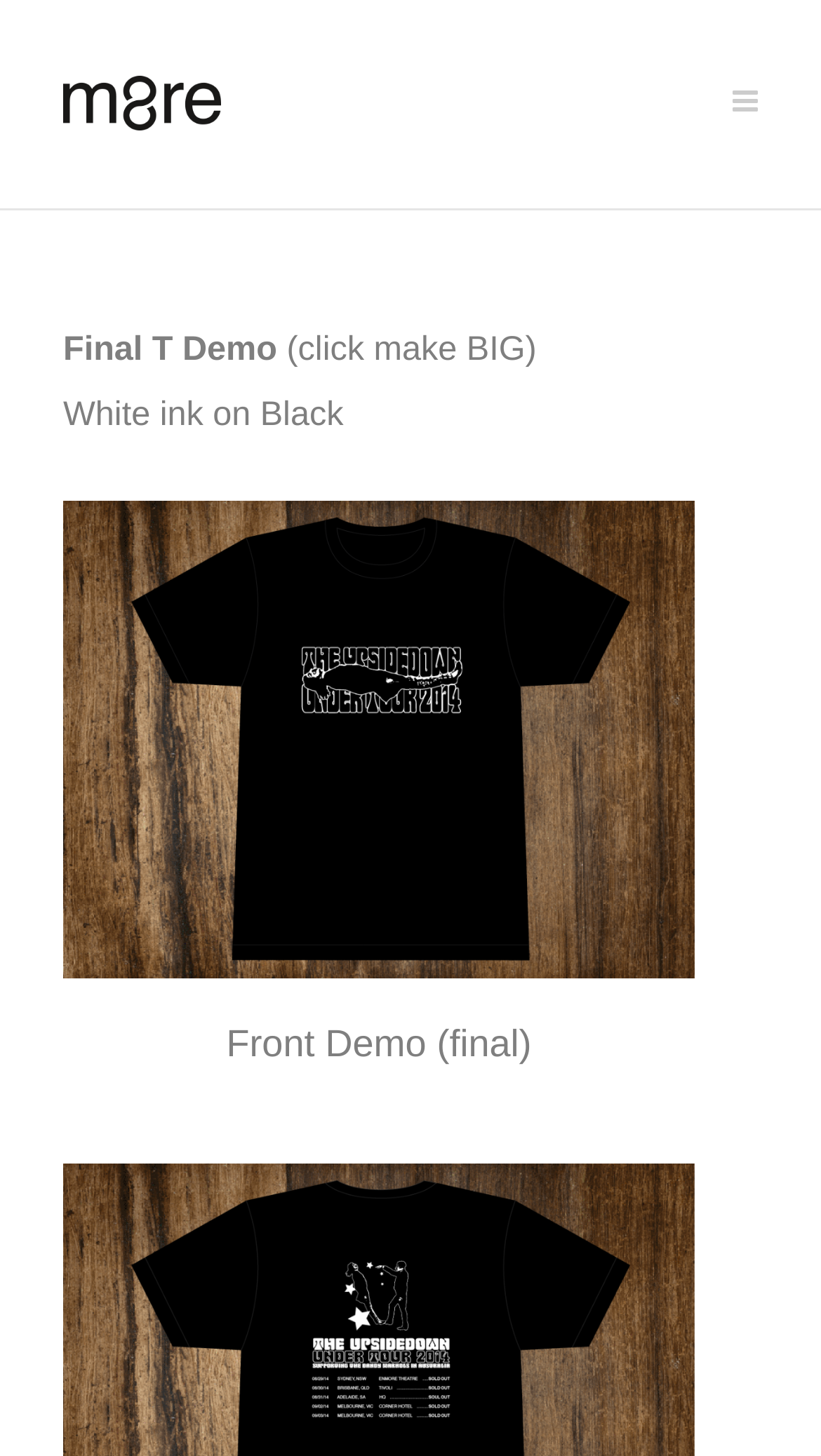Please answer the following question using a single word or phrase: What is the type of image displayed?

Front Demo